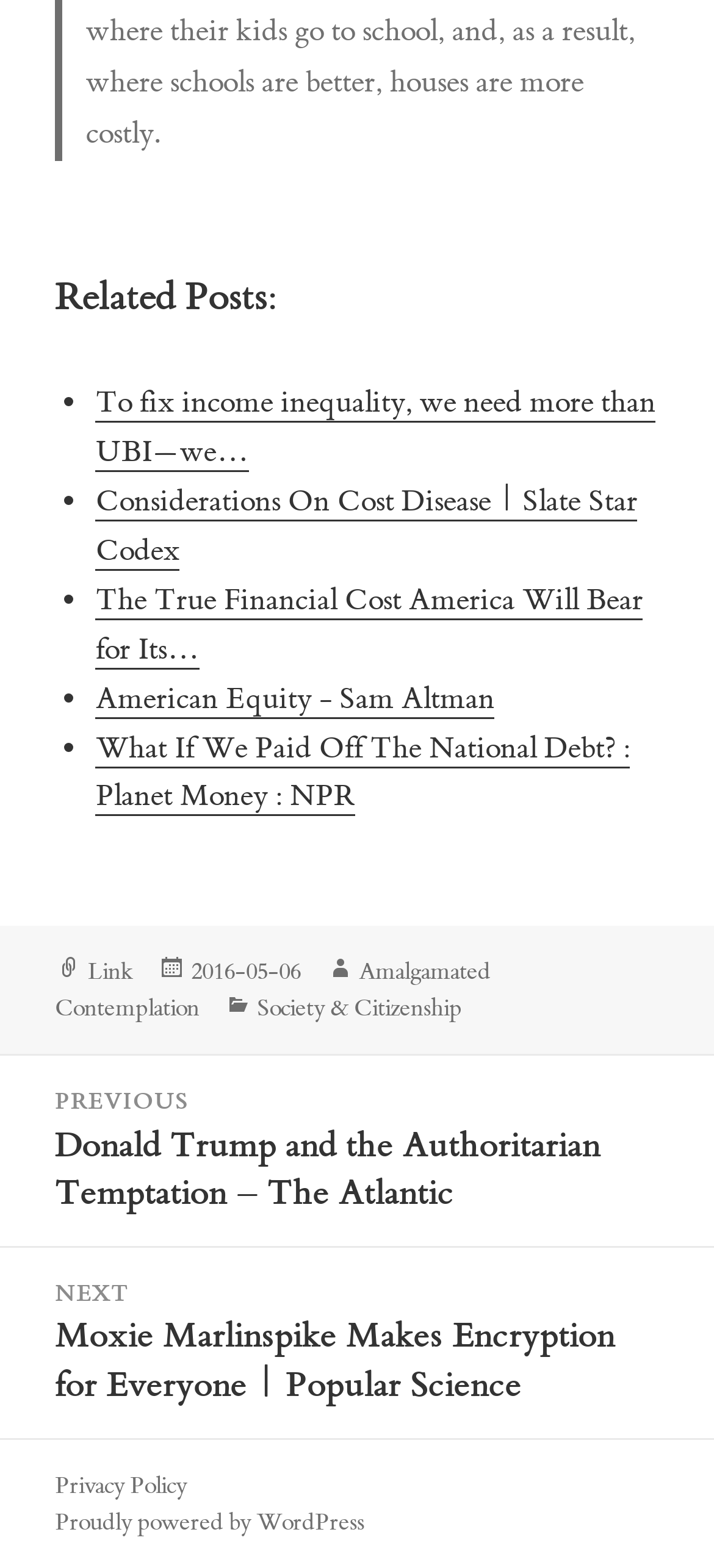How many related posts are listed?
Kindly answer the question with as much detail as you can.

I counted the number of links in the 'Related Posts' section, which are preceded by list markers. There are 5 links, indicating 5 related posts.